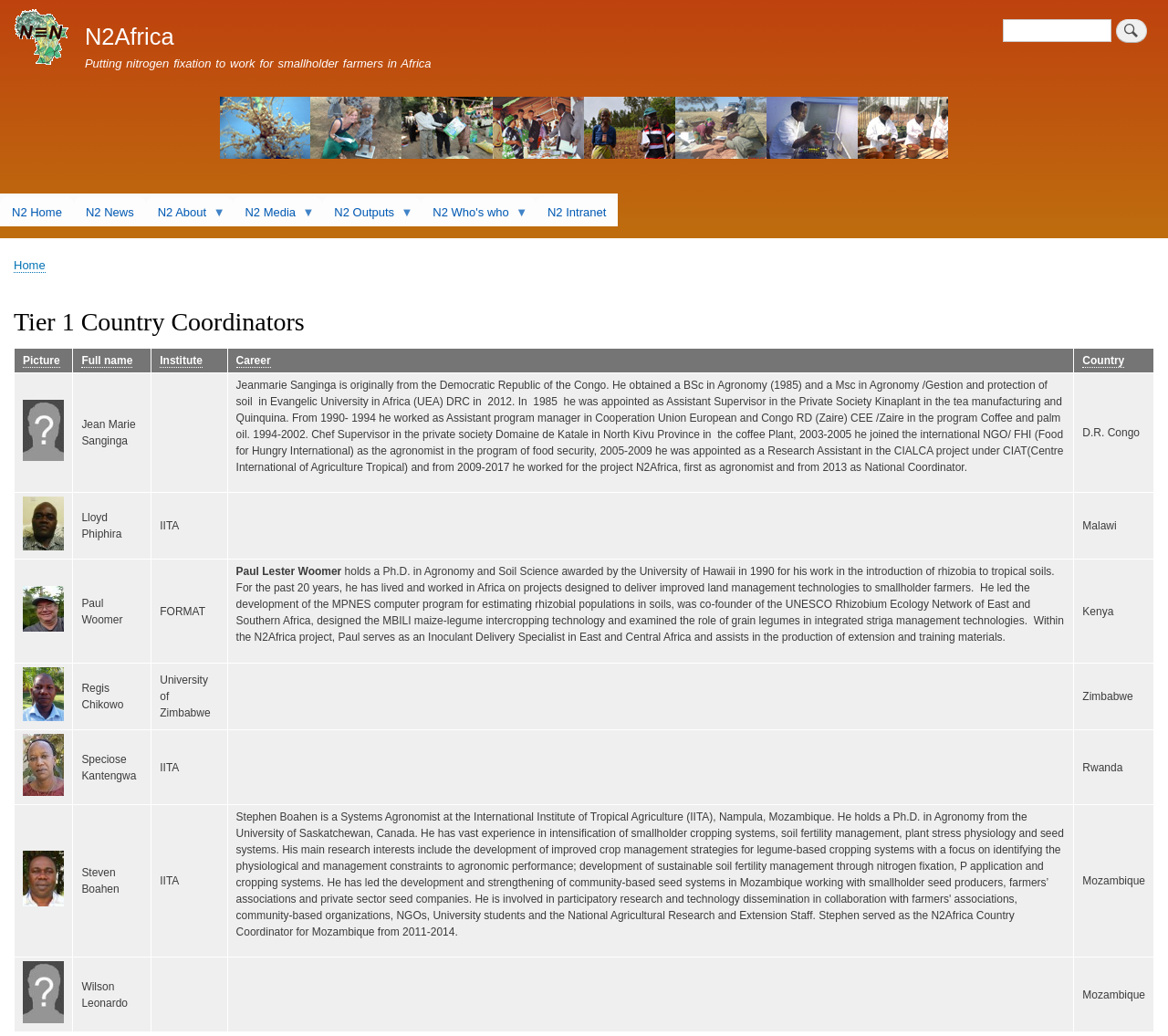Using the description: "Issues", identify the bounding box of the corresponding UI element in the screenshot.

None